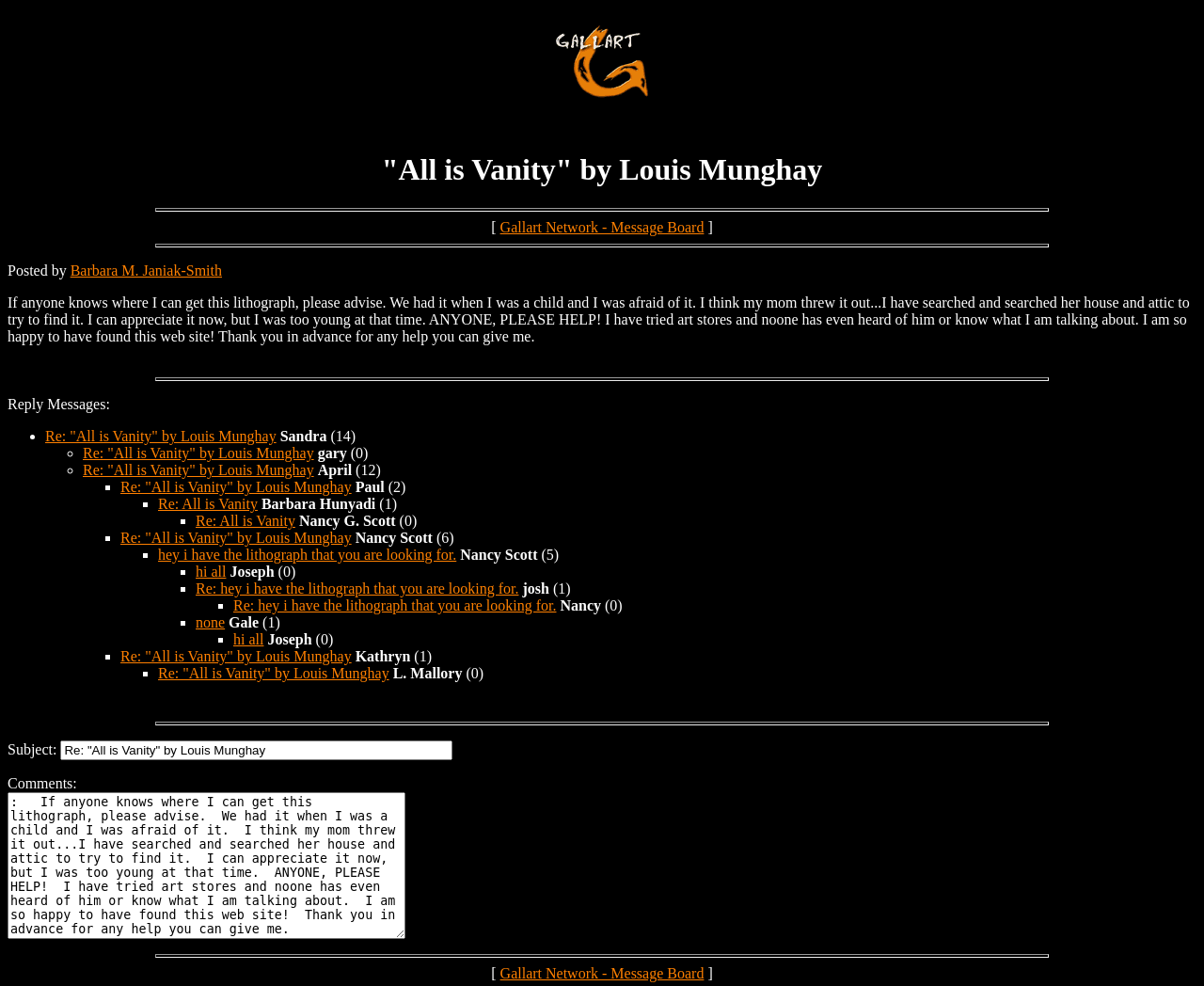Pinpoint the bounding box coordinates of the clickable area necessary to execute the following instruction: "Click the link to Gallart - Main Page". The coordinates should be given as four float numbers between 0 and 1, namely [left, top, right, bottom].

[0.461, 0.087, 0.539, 0.103]